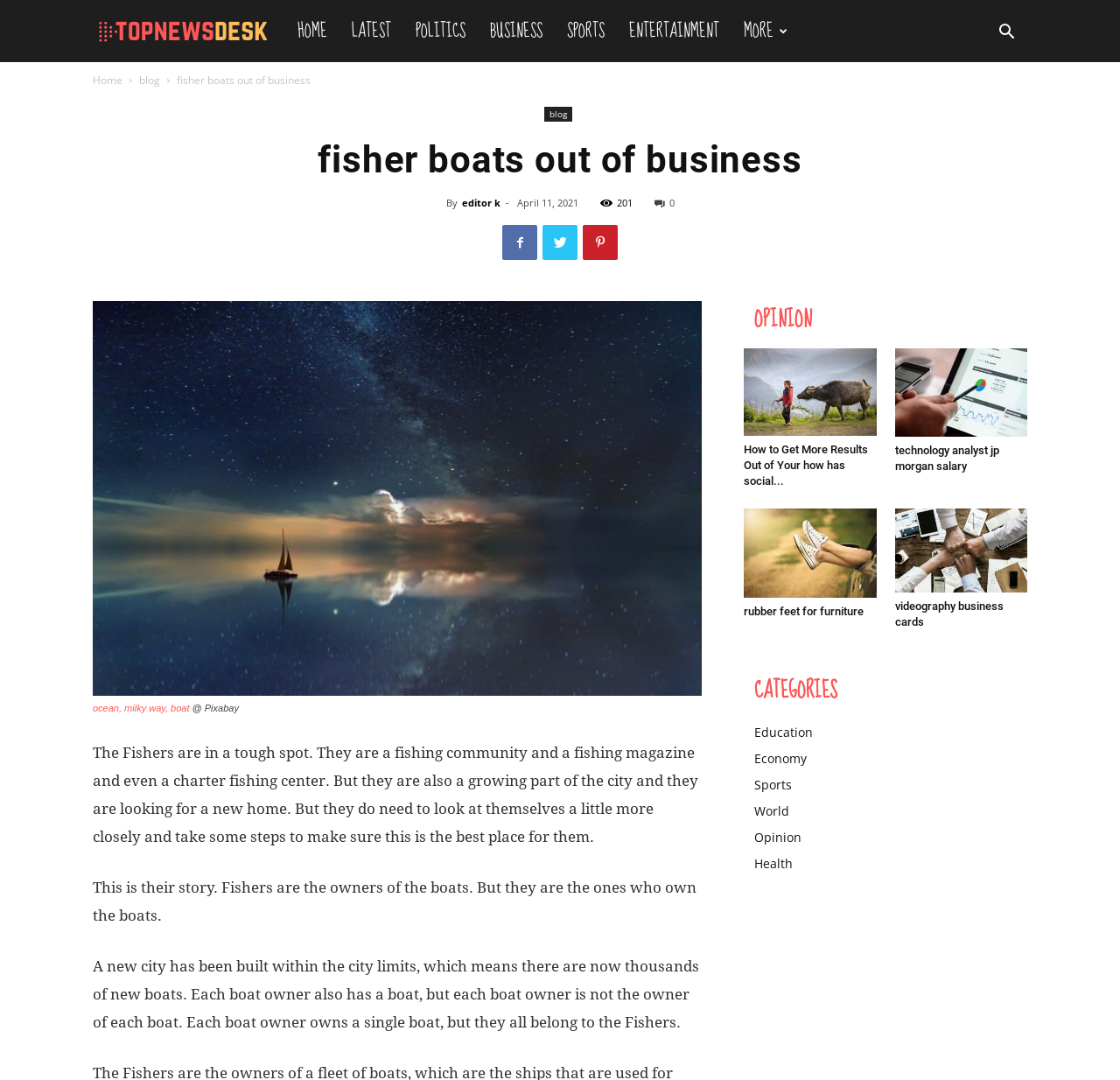What is the name of the website?
Please provide a comprehensive answer to the question based on the webpage screenshot.

I determined the name of the website by looking at the top-left corner of the webpage, where it says 'topnewsdesk Top News Desk'.